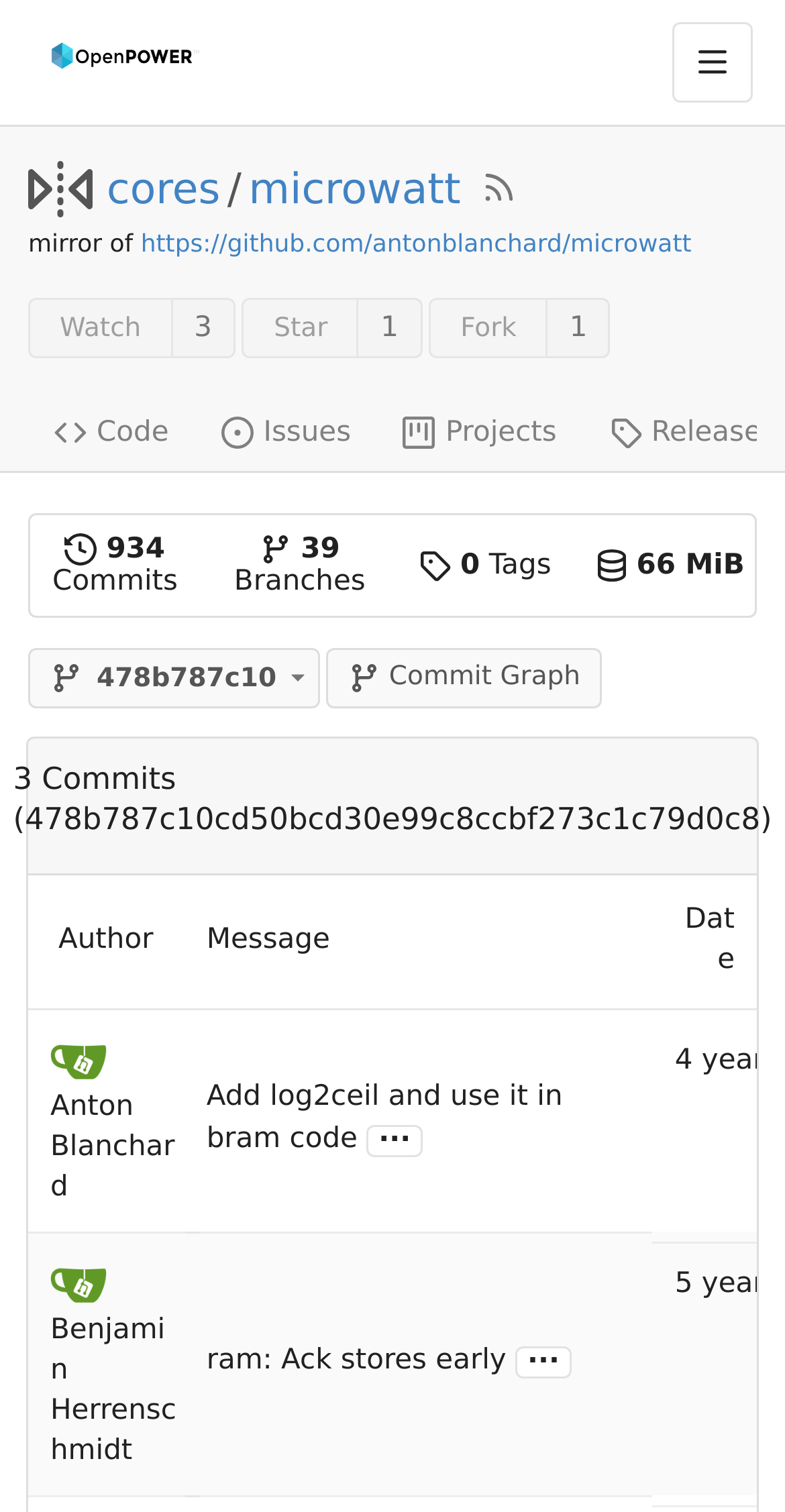Predict the bounding box coordinates of the UI element that matches this description: "aria-label="Home"". The coordinates should be in the format [left, top, right, bottom] with each value between 0 and 1.

[0.044, 0.018, 0.274, 0.065]